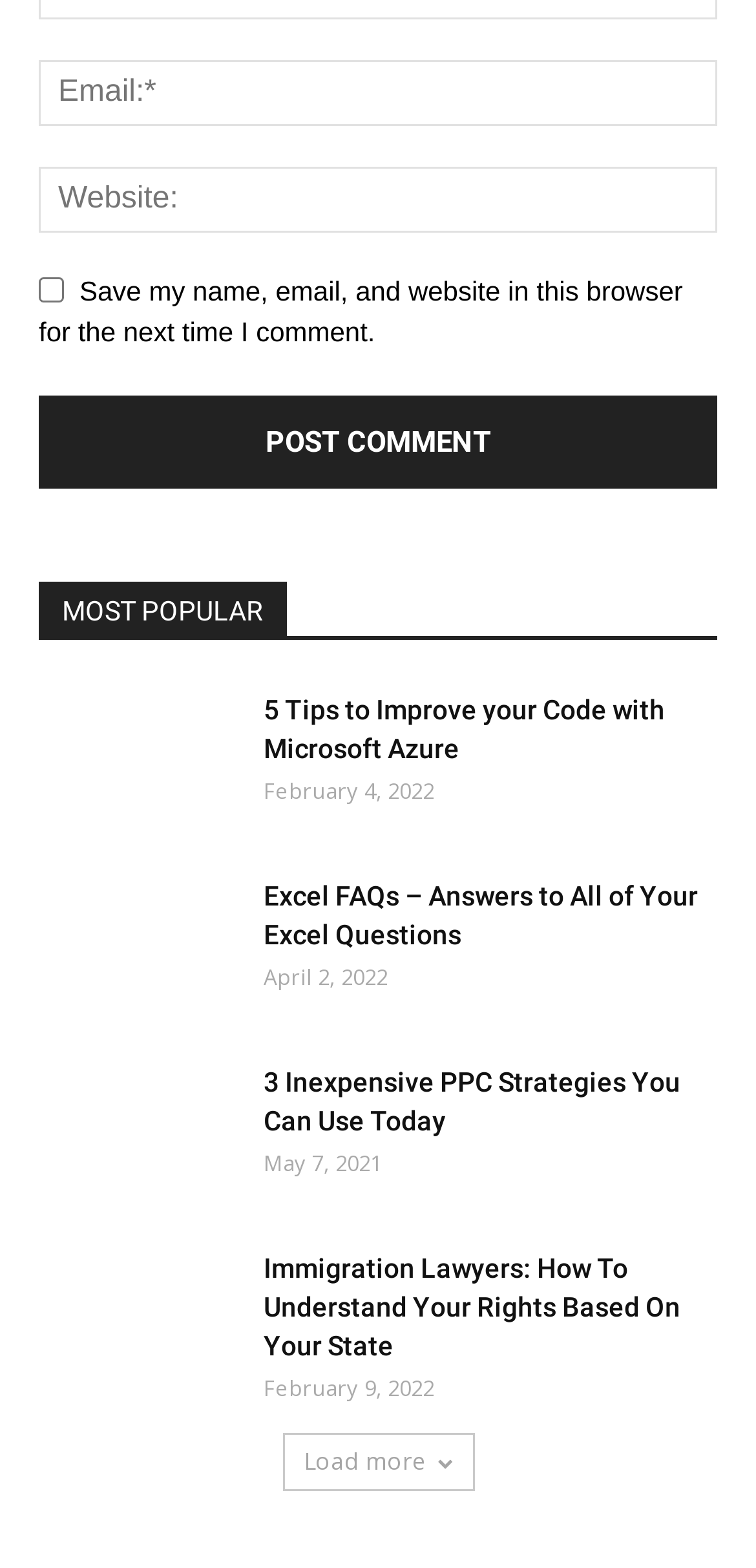Please find the bounding box coordinates of the element that you should click to achieve the following instruction: "Load more". The coordinates should be presented as four float numbers between 0 and 1: [left, top, right, bottom].

[0.373, 0.914, 0.627, 0.951]